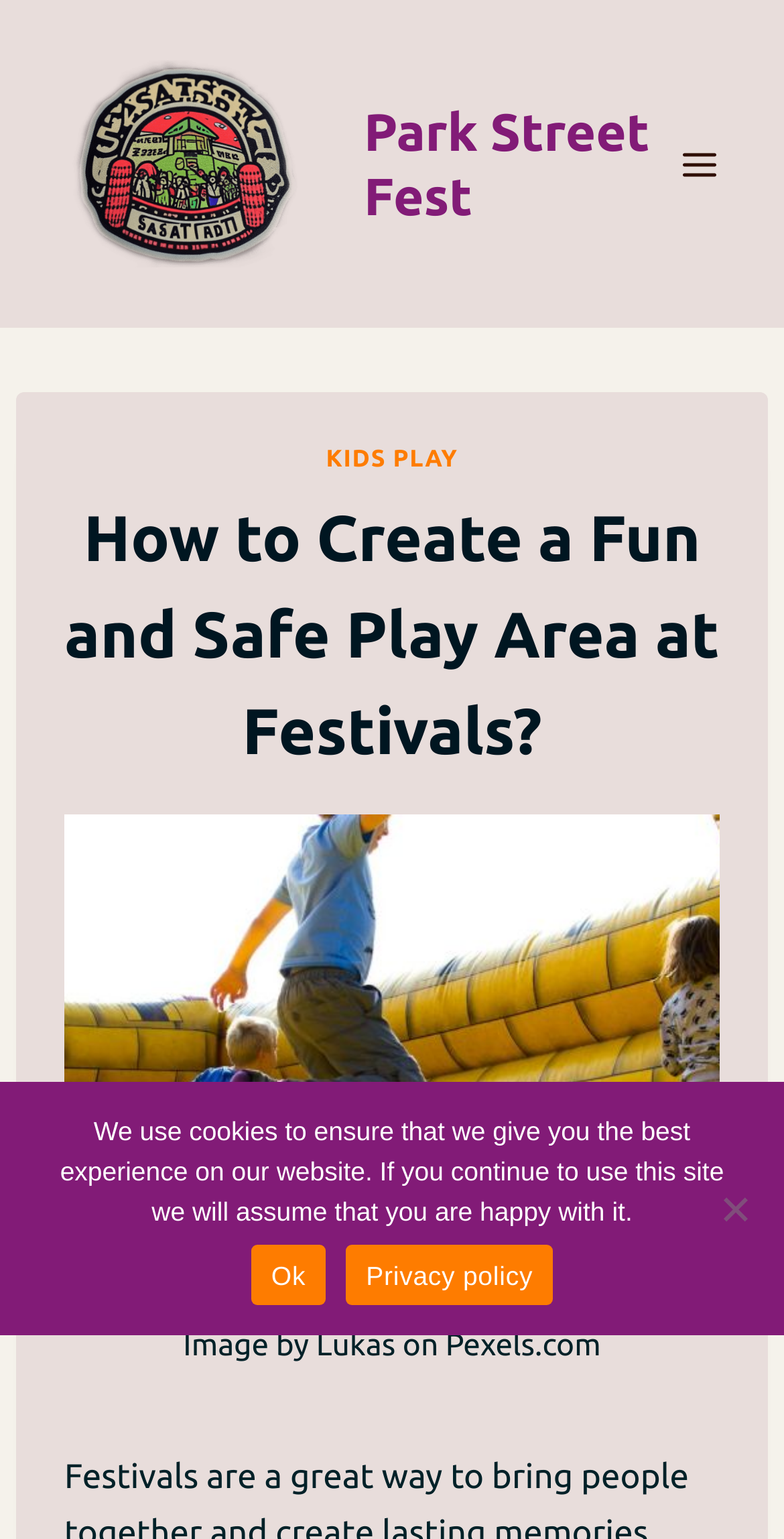Give a detailed account of the webpage.

The webpage is about creating a fun and safe play area at festivals, specifically from Park Street Fest. At the top left, there is a link to Park Street Fest, accompanied by a small image of the festival's logo. To the right of the logo, there is a button to open a menu. 

When the menu is expanded, a header section appears, containing a link to "KIDS PLAY" and a heading that repeats the title of the webpage. Below the heading, there is a large image of children playing on an inflatable castle, with a caption "Image by Lukas on Pexels.com" at the bottom of the image.

At the bottom of the page, there is a cookie notice dialog box that is not currently in focus. The dialog box contains a message about the website's use of cookies, with options to "Ok" or view the "Privacy policy". There is also a "No" button, but it is not clear what this button does.